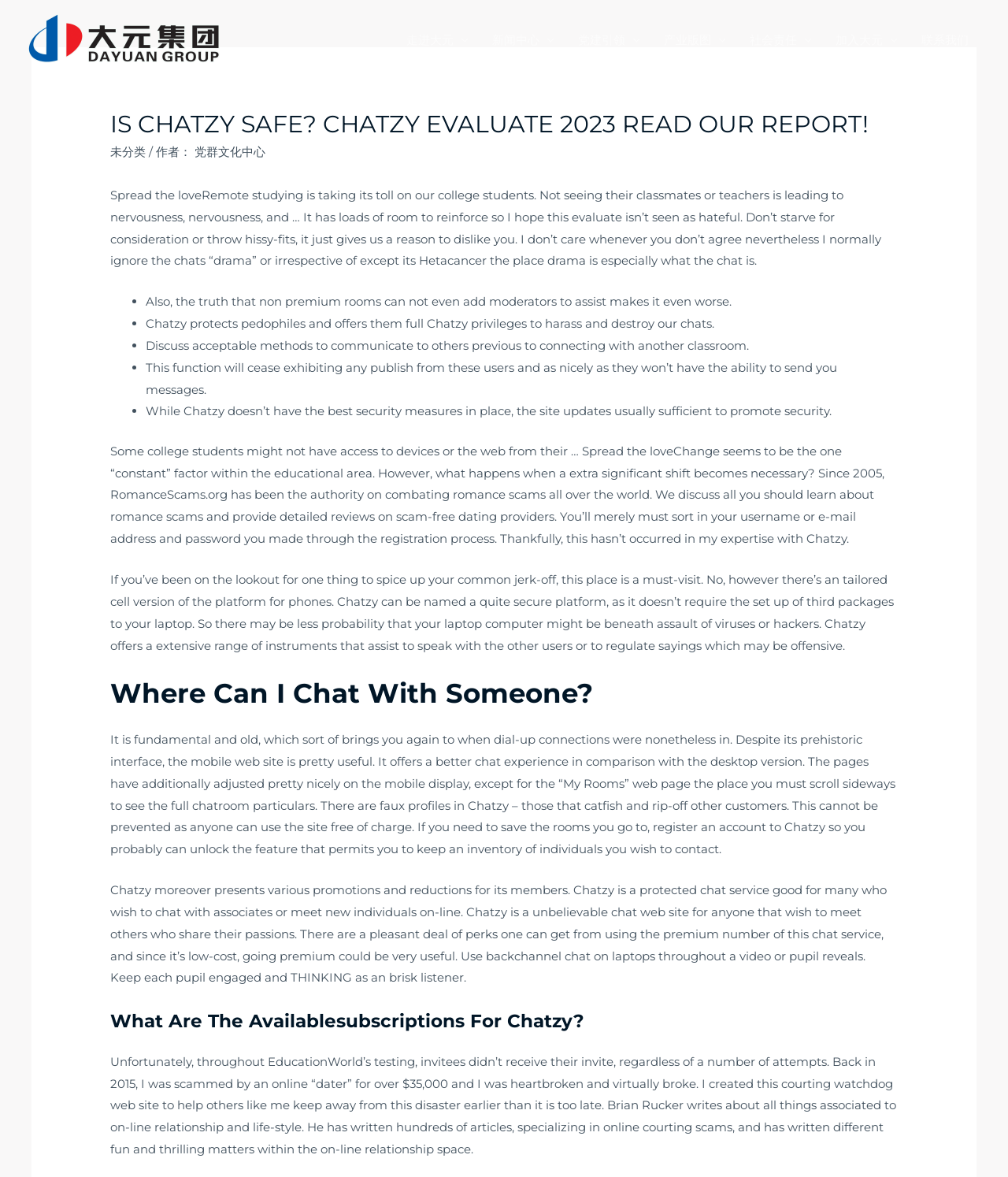Please find the bounding box coordinates of the element that needs to be clicked to perform the following instruction: "Read the 'IS CHATZY SAFE? CHATZY EVALUATE 2023 READ OUR REPORT!' heading". The bounding box coordinates should be four float numbers between 0 and 1, represented as [left, top, right, bottom].

[0.109, 0.094, 0.891, 0.118]